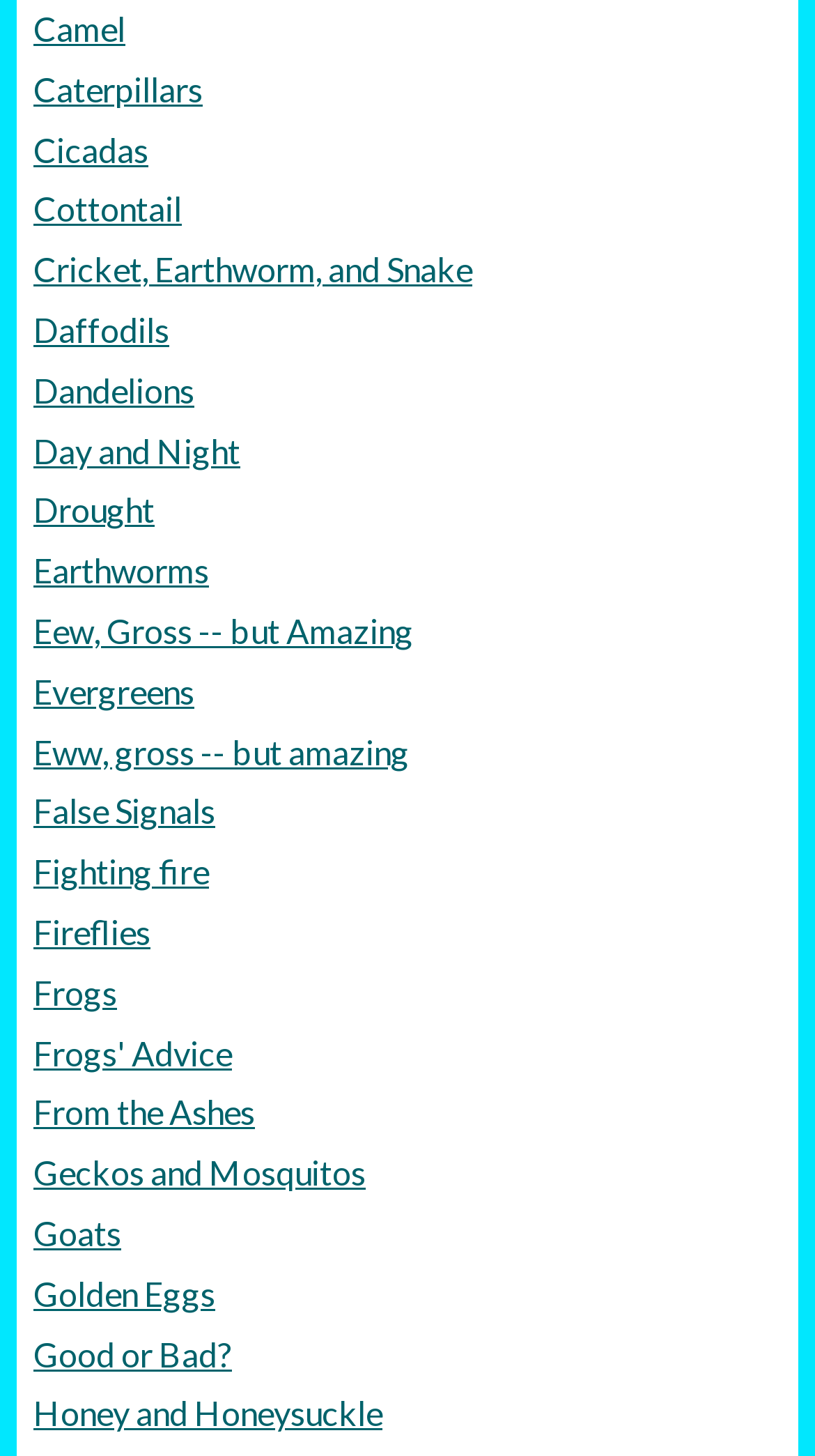What is the last menu item?
Answer with a single word or phrase by referring to the visual content.

Honey and Honeysuckle